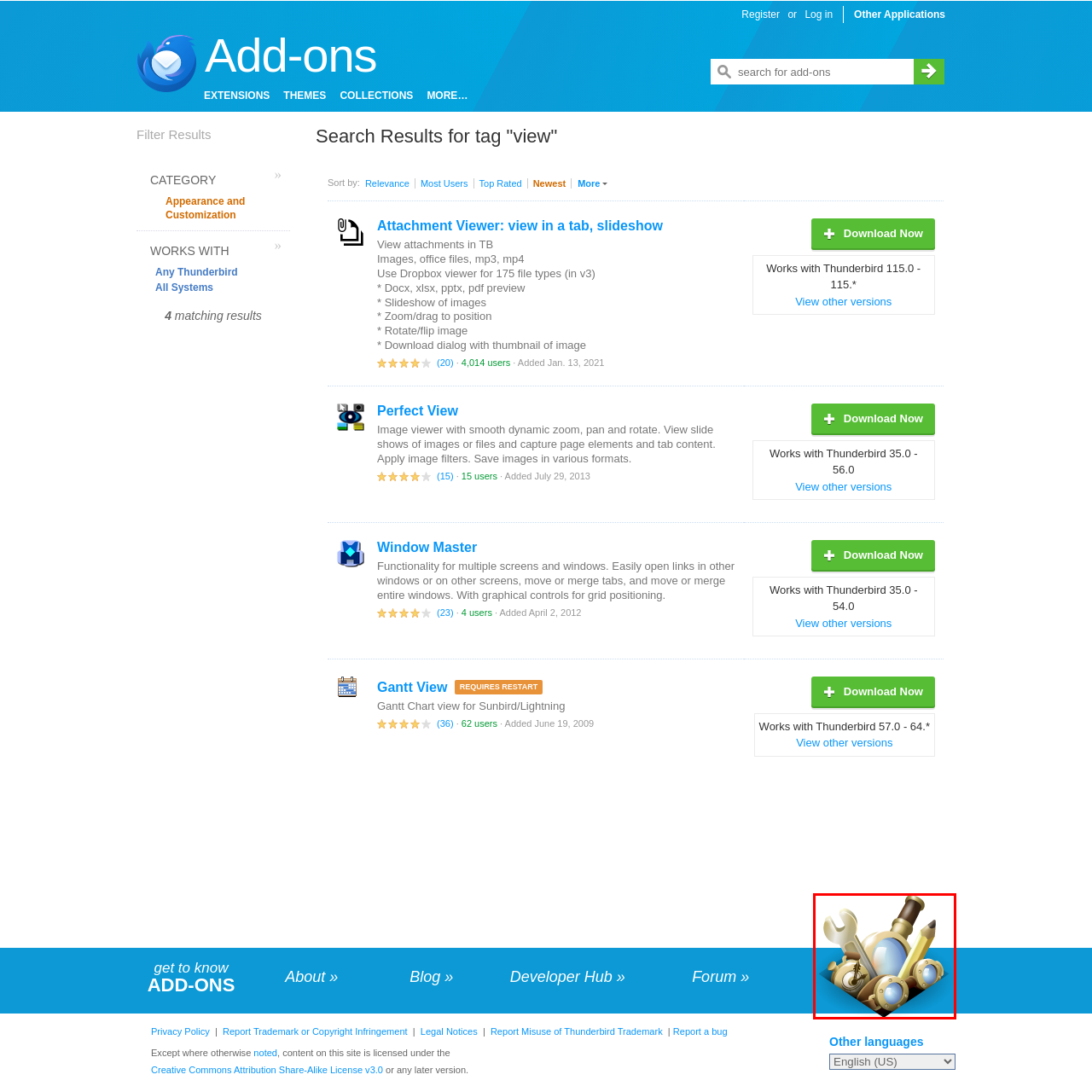Consider the image within the red frame and reply with a brief answer: How many circular instruments are present?

Two